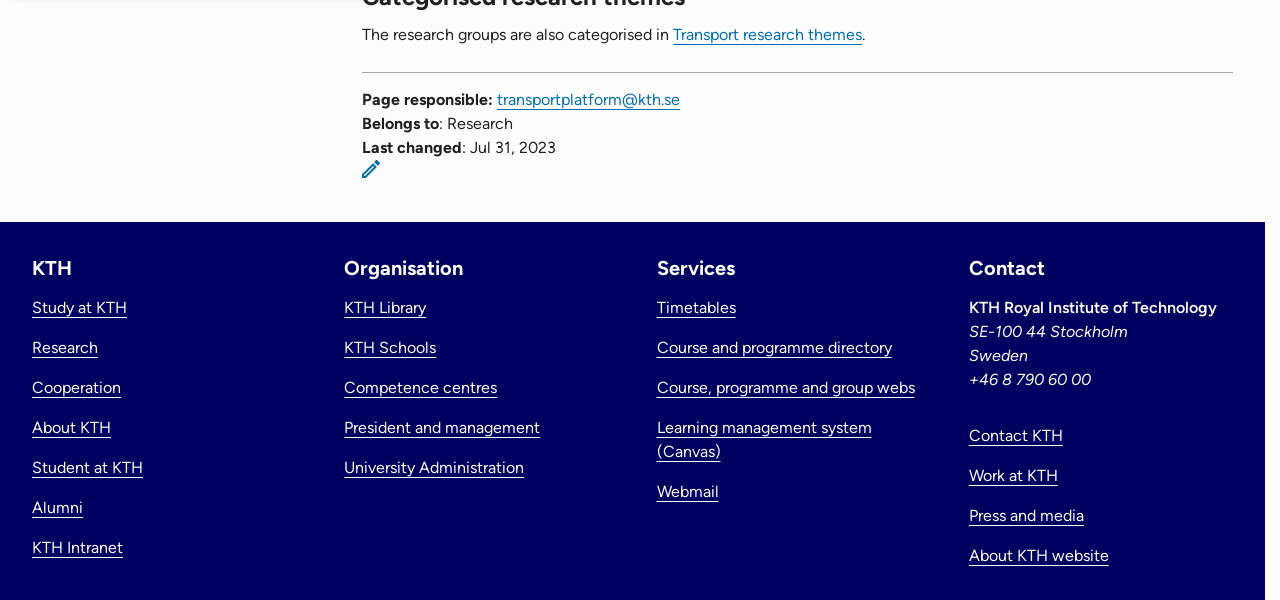What is the type of organisation?
Refer to the image and give a detailed response to the question.

The type of organisation can be found in the article section under the 'Contact' heading, which is located at the bottom of the webpage, and is indicated by the text 'KTH Royal Institute of Technology'.